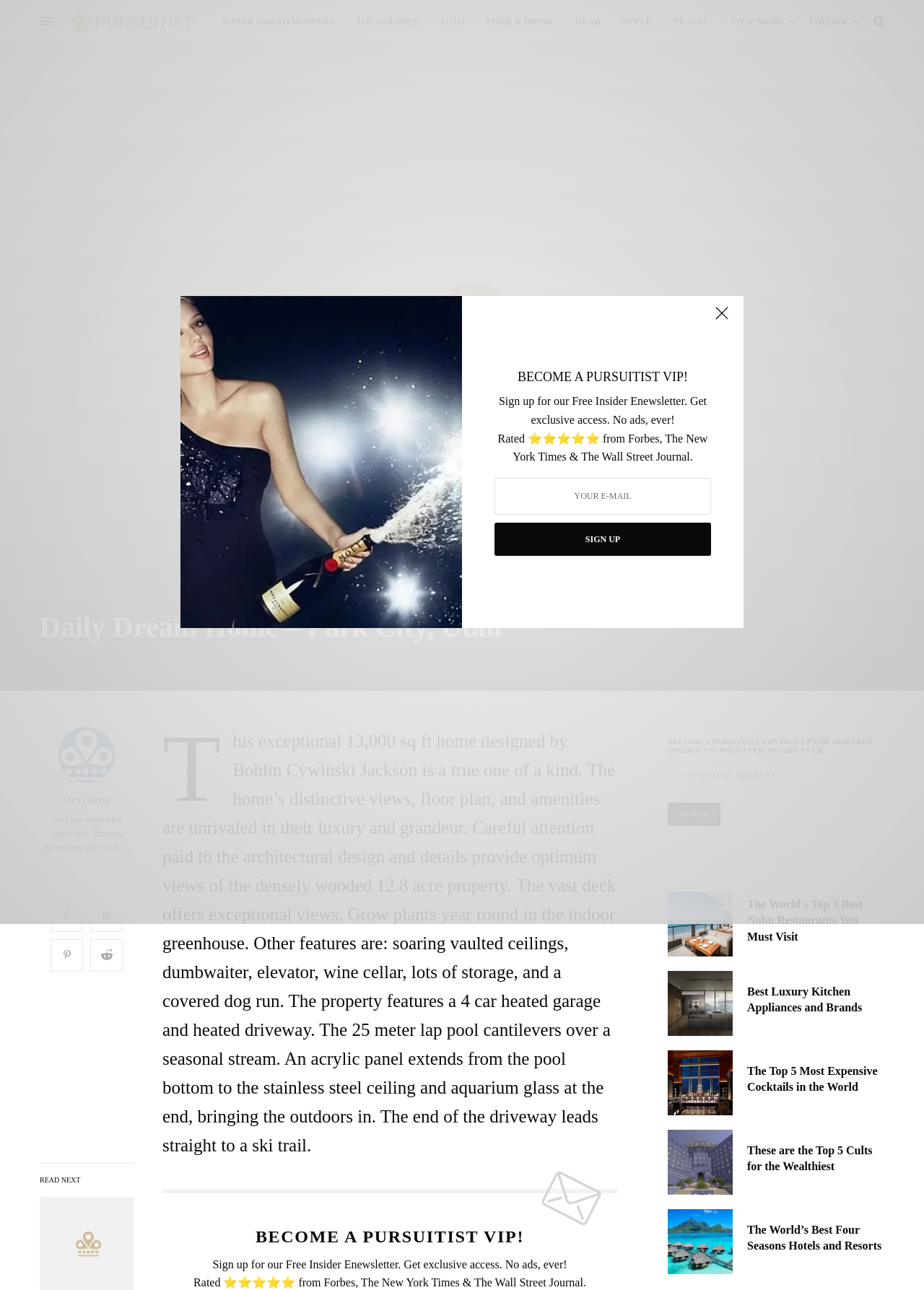Determine the bounding box coordinates of the region I should click to achieve the following instruction: "Sign up for the newsletter". Ensure the bounding box coordinates are four float numbers between 0 and 1, i.e., [left, top, right, bottom].

[0.535, 0.37, 0.77, 0.399]